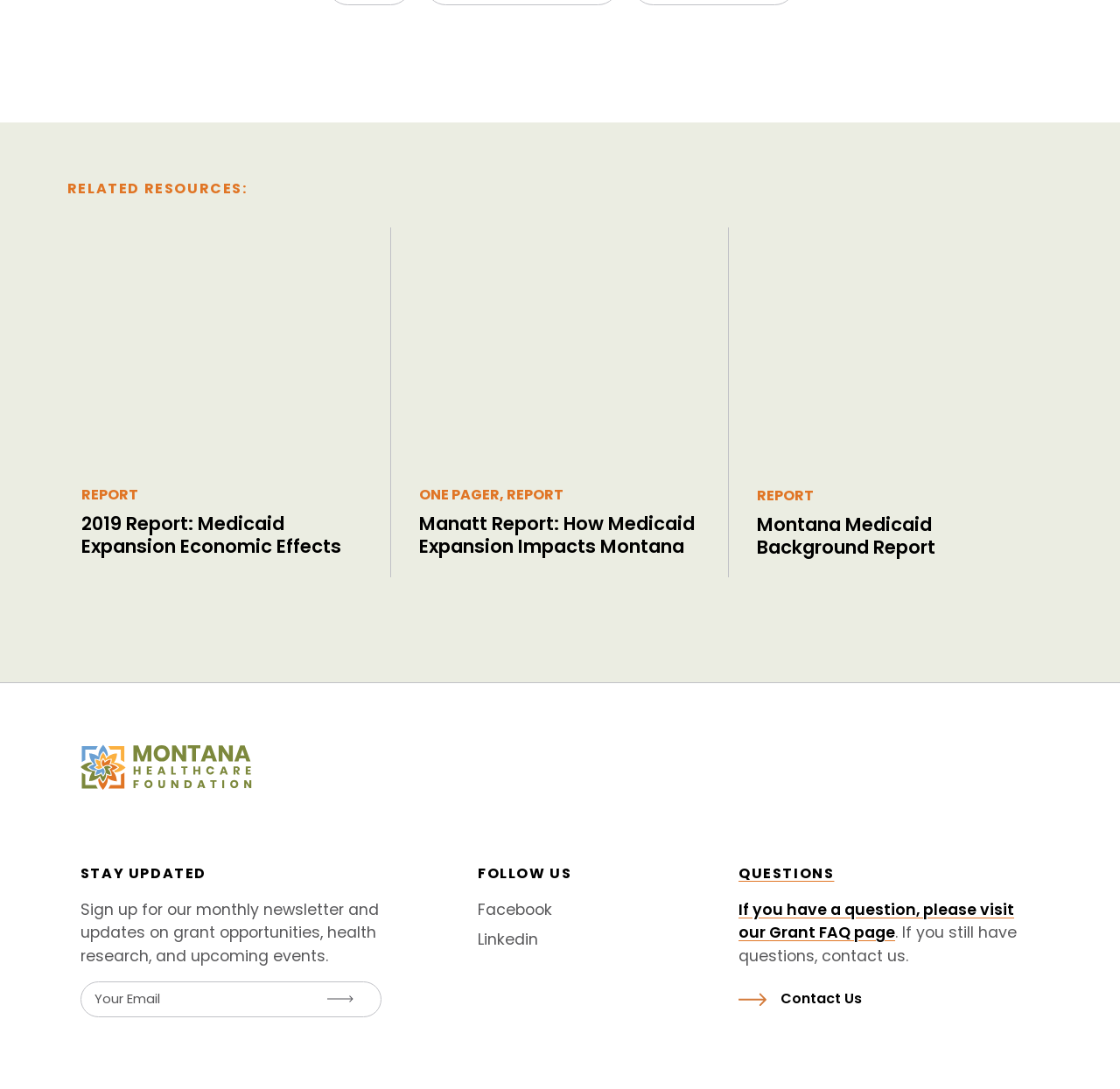How many social media links are provided?
Please look at the screenshot and answer using one word or phrase.

2